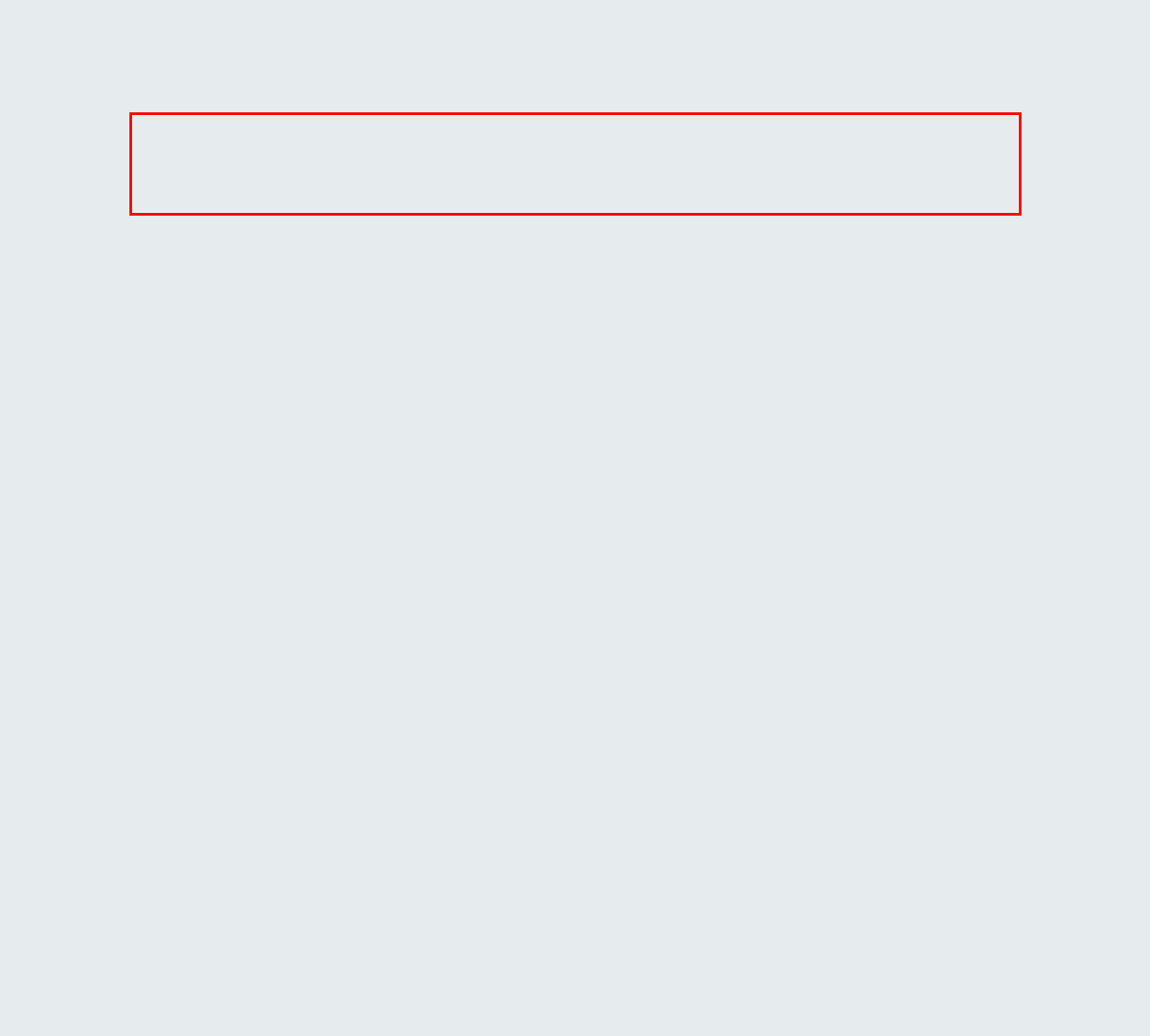From the screenshot of the webpage, locate the red bounding box and extract the text contained within that area.

When it comes to a tropical holiday on the water, you can't go past the Whitsunday Islands for sailing. A unique combination of natural beauty, favorable sailing conditions, rich marine life, and well-developed infrastructure makes the Whitsundays a premier sailing...